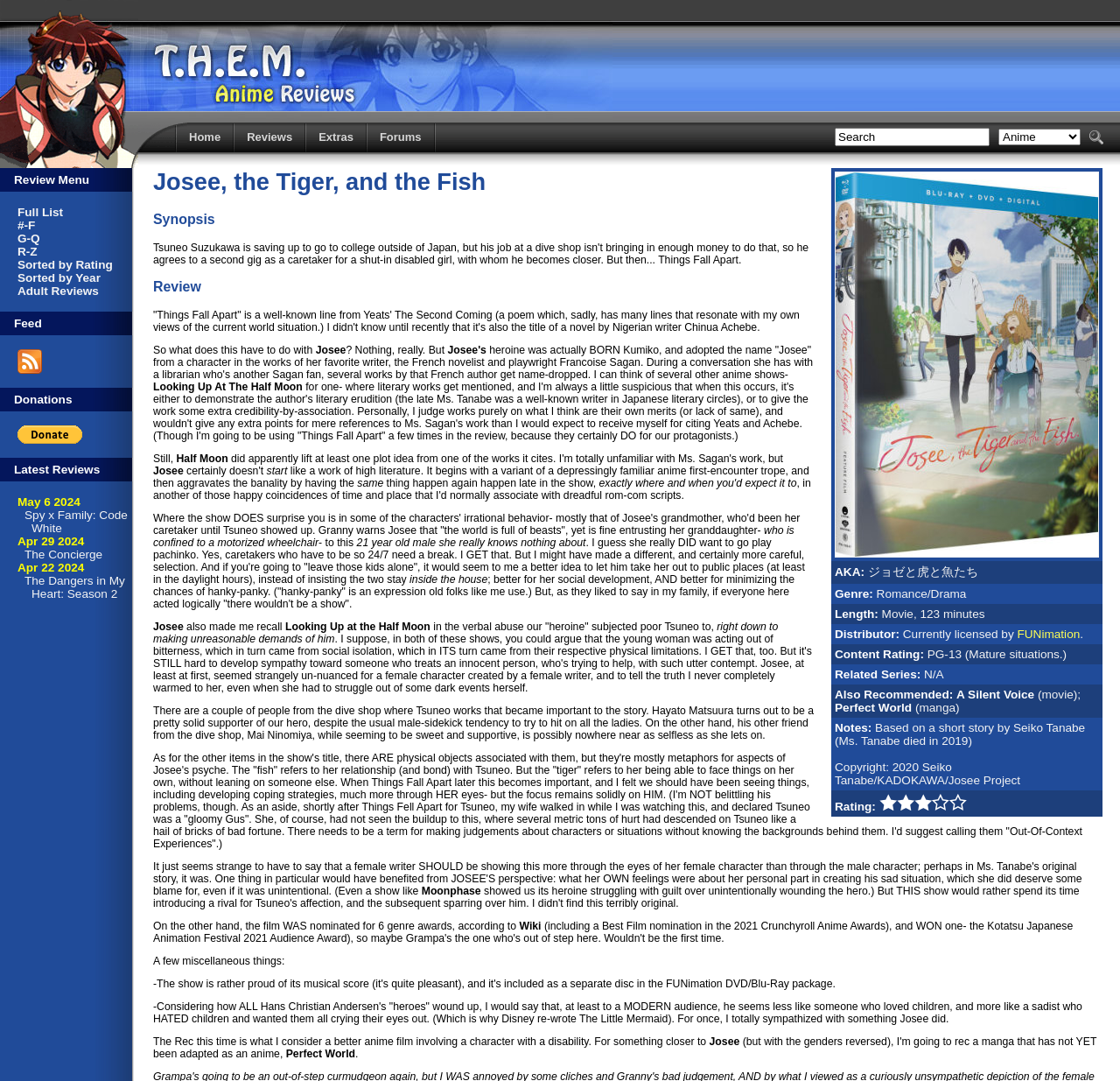Extract the main title from the webpage.

Josee, the Tiger, and the Fish